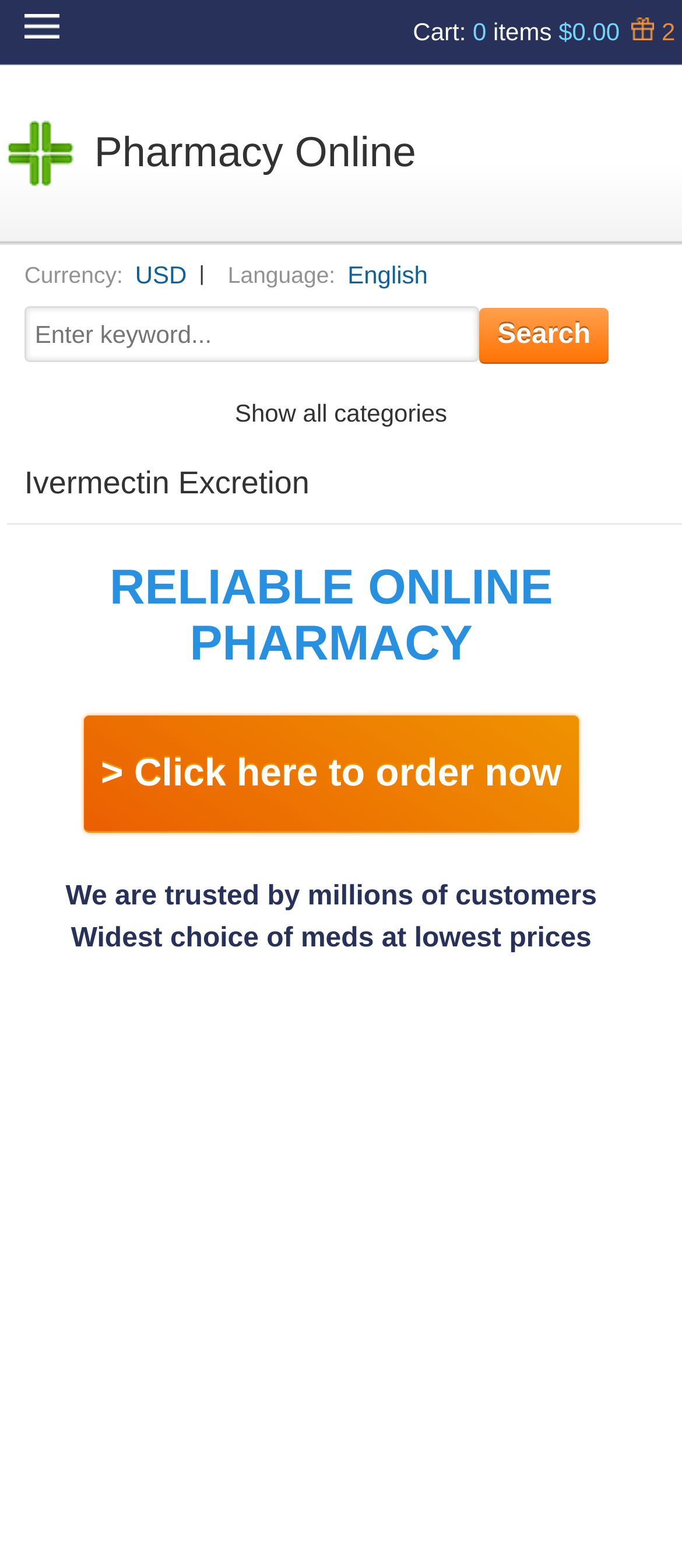Give a one-word or short-phrase answer to the following question: 
What is the name of the online pharmacy?

Pharmacy Online